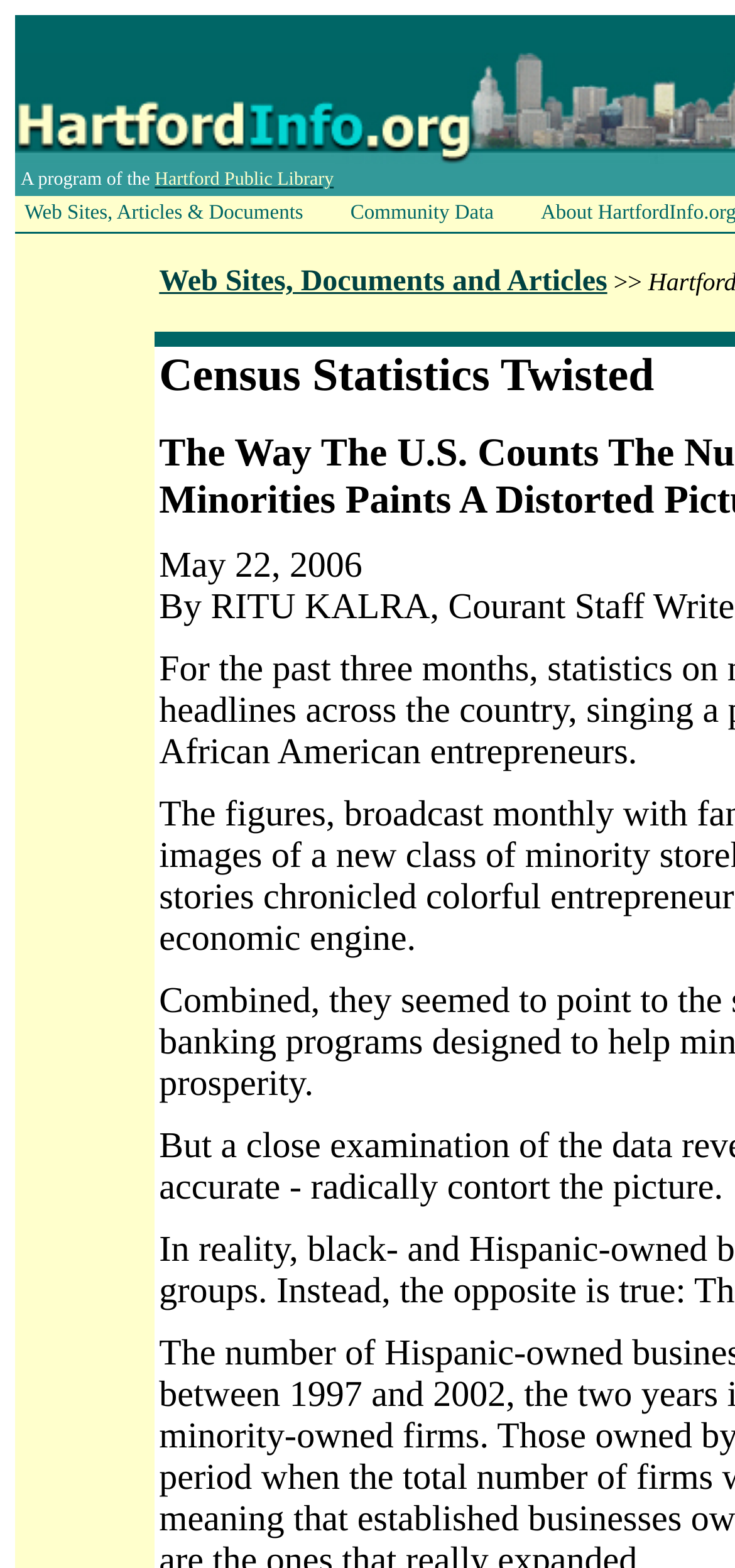How many main categories are listed on this webpage?
Refer to the image and respond with a one-word or short-phrase answer.

3